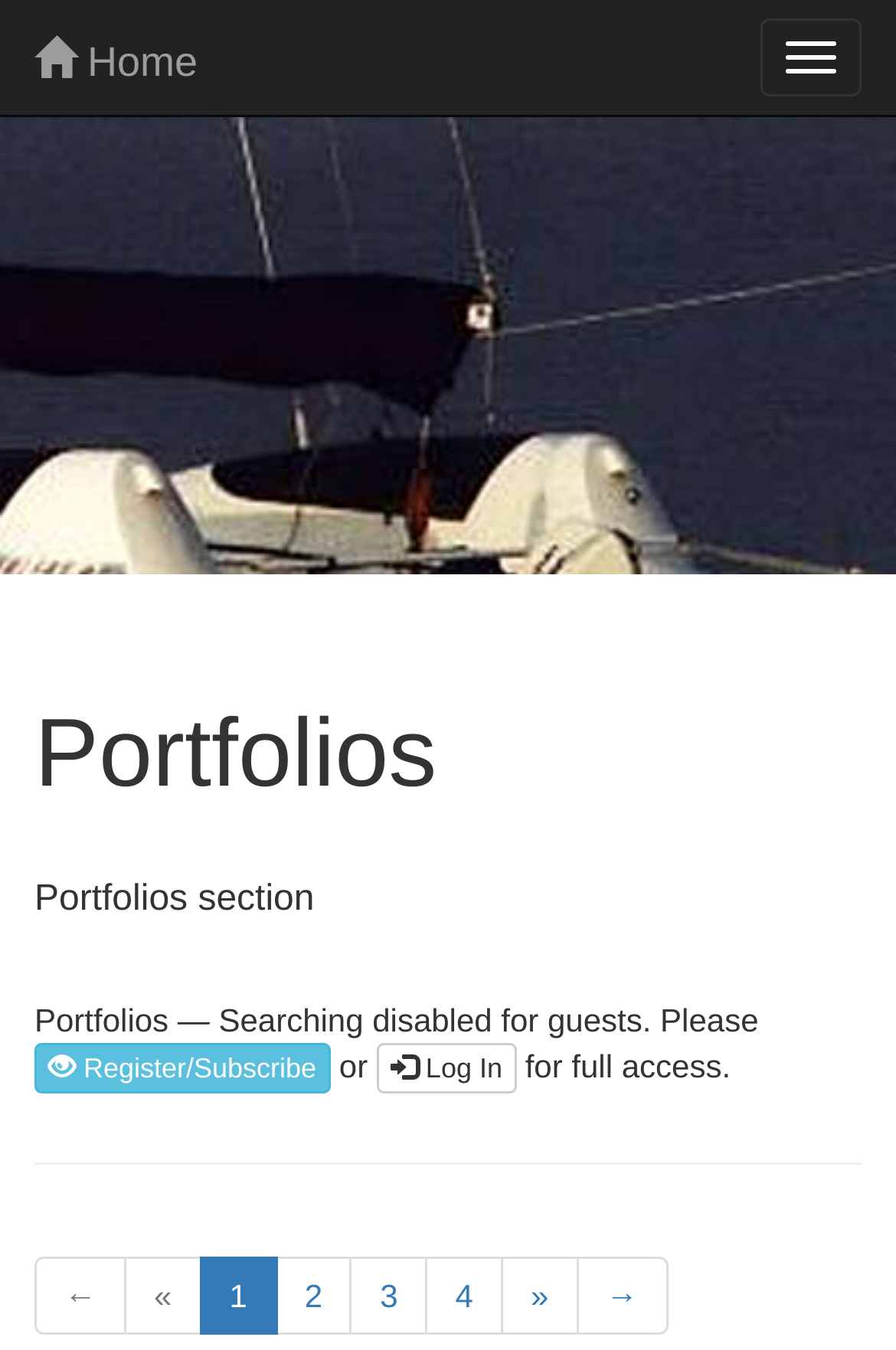Use a single word or phrase to answer the question:
How many pagination links are there?

7